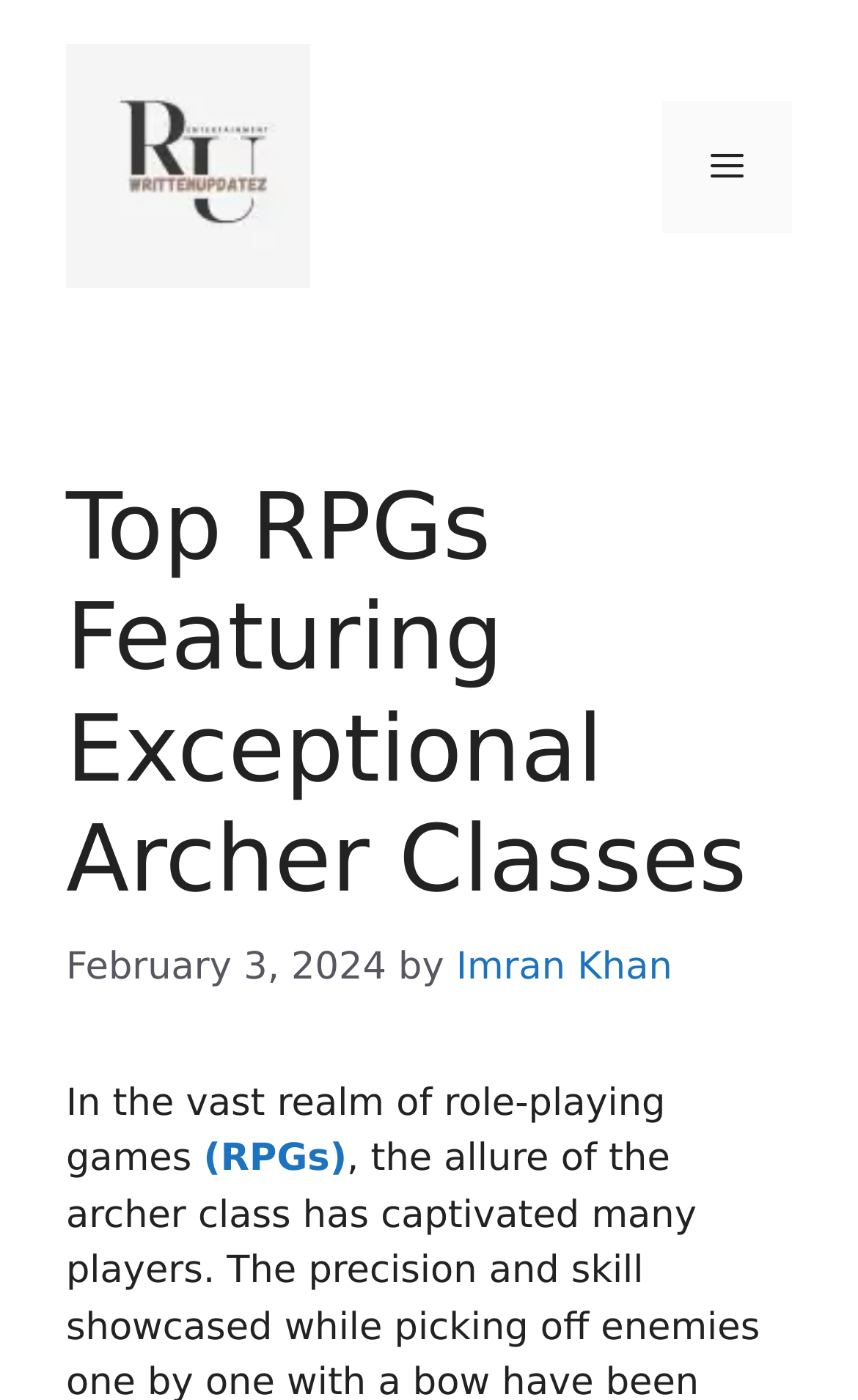Generate the text of the webpage's primary heading.

Top RPGs Featuring Exceptional Archer Classes